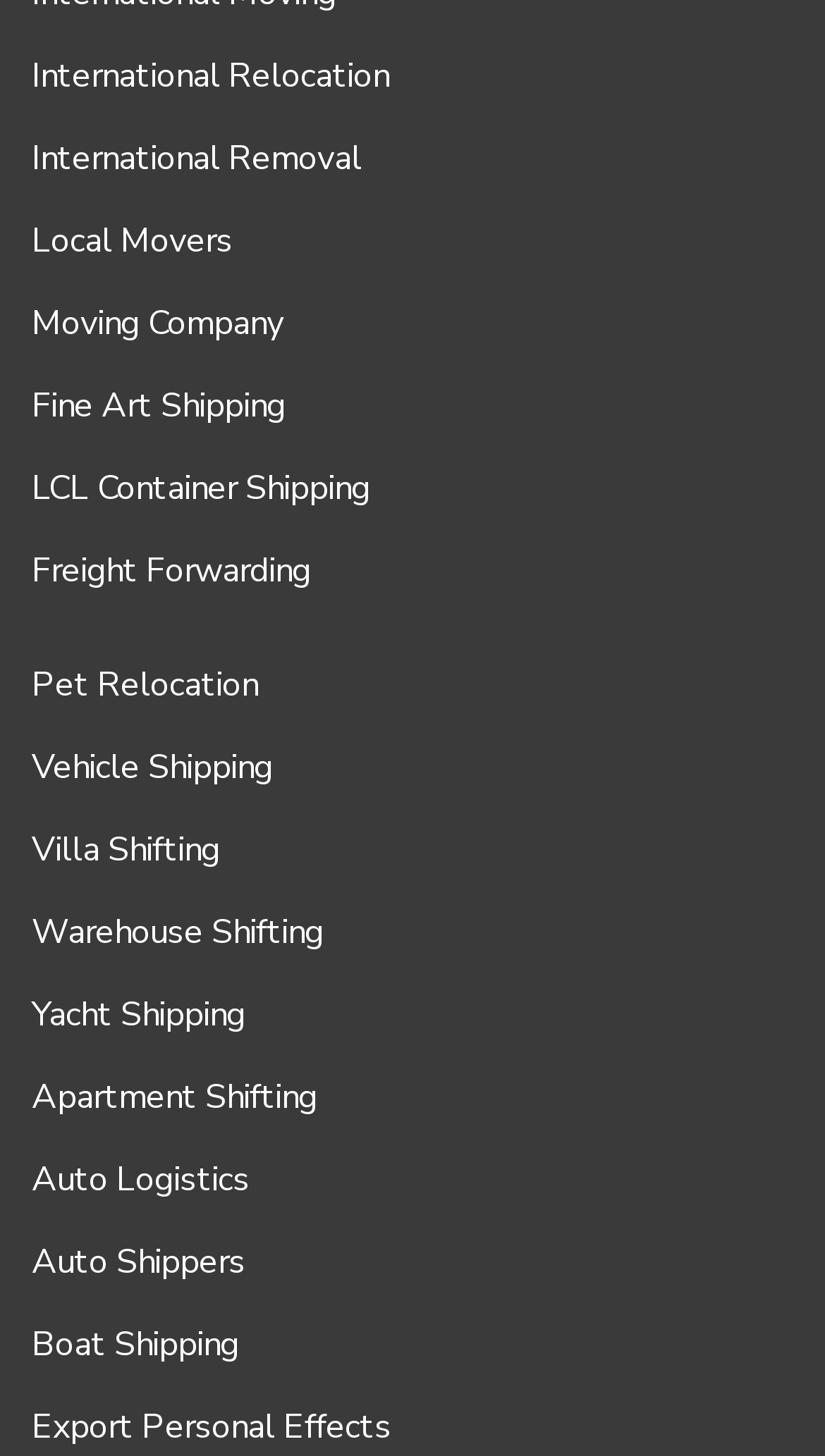Is Vehicle Shipping a relocation service?
Use the screenshot to answer the question with a single word or phrase.

Yes